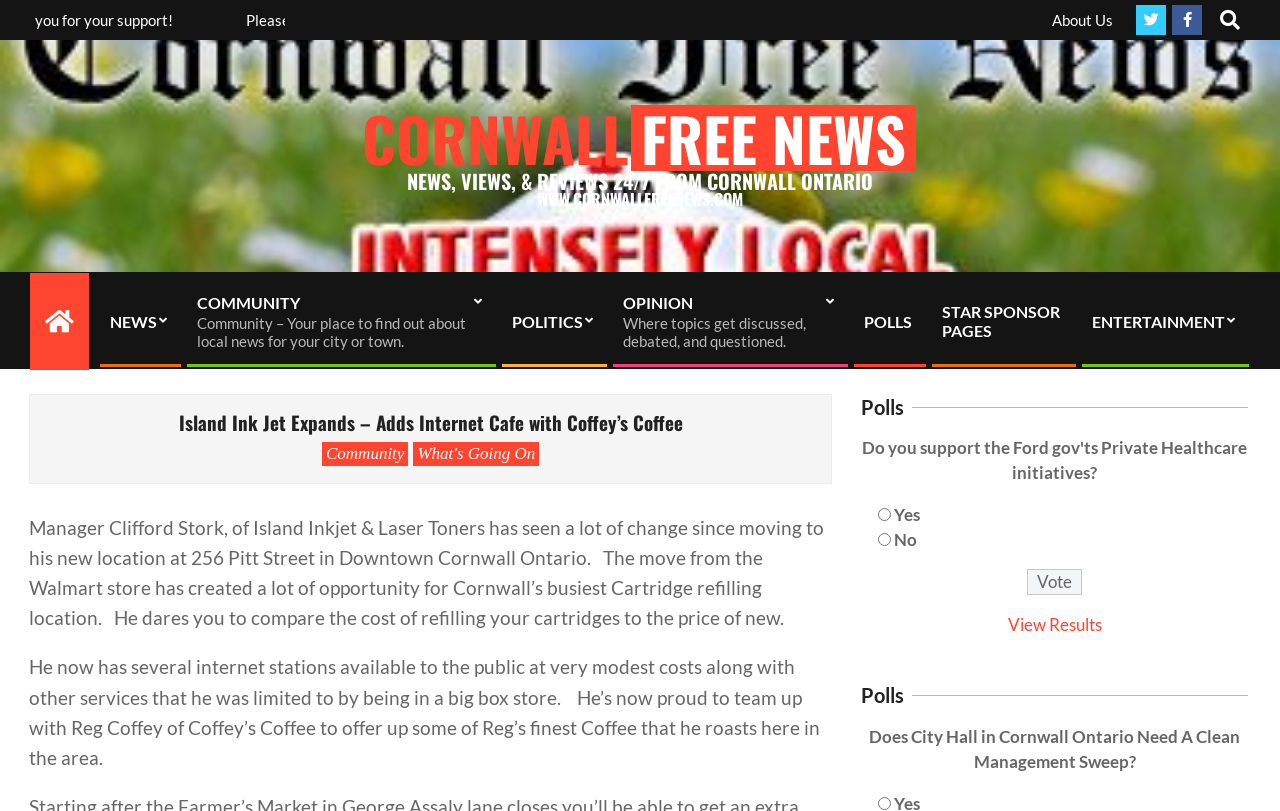Construct a thorough caption encompassing all aspects of the webpage.

The webpage is about Island Ink Jet Expands, adding an internet cafe with Coffey's Coffee, as indicated by the title. At the top, there is a navigation menu with links to "About Us", social media icons, a search bar, and a textbox to type search terms. 

Below the navigation menu, there is a large banner with the website's name, "CORNWALL FREE NEWS NEWS, VIEWS, & REVIEWS 24/7 FROM CORNWALL ONTARIO WWW.CORNWALLFREENEWS.COM", which spans almost the entire width of the page.

On the left side, there is a primary navigation menu with links to "NEWS", "COMMUNITY", "POLITICS", "OPINION", "POLLS", "STAR SPONSOR PAGES", and "ENTERTAINMENT". Each link has an icon next to it.

The main content of the page is divided into two sections. The top section has a heading "Island Ink Jet Expands – Adds Internet Cafe with Coffey’s Coffee" and contains two paragraphs of text describing the expansion of Island Ink Jet and its new services, including internet stations and coffee.

Below the main content, there are two polls. The first poll has two options, "Yes Yes Yes" and "No No No", with a "Vote" button. The second poll has a single option, "Yes", and asks if City Hall in Cornwall Ontario needs a clean management sweep. Both polls have a "View Results" link.

There are no images on the page, but there are several icons and social media links. The overall layout is organized, with clear headings and concise text.